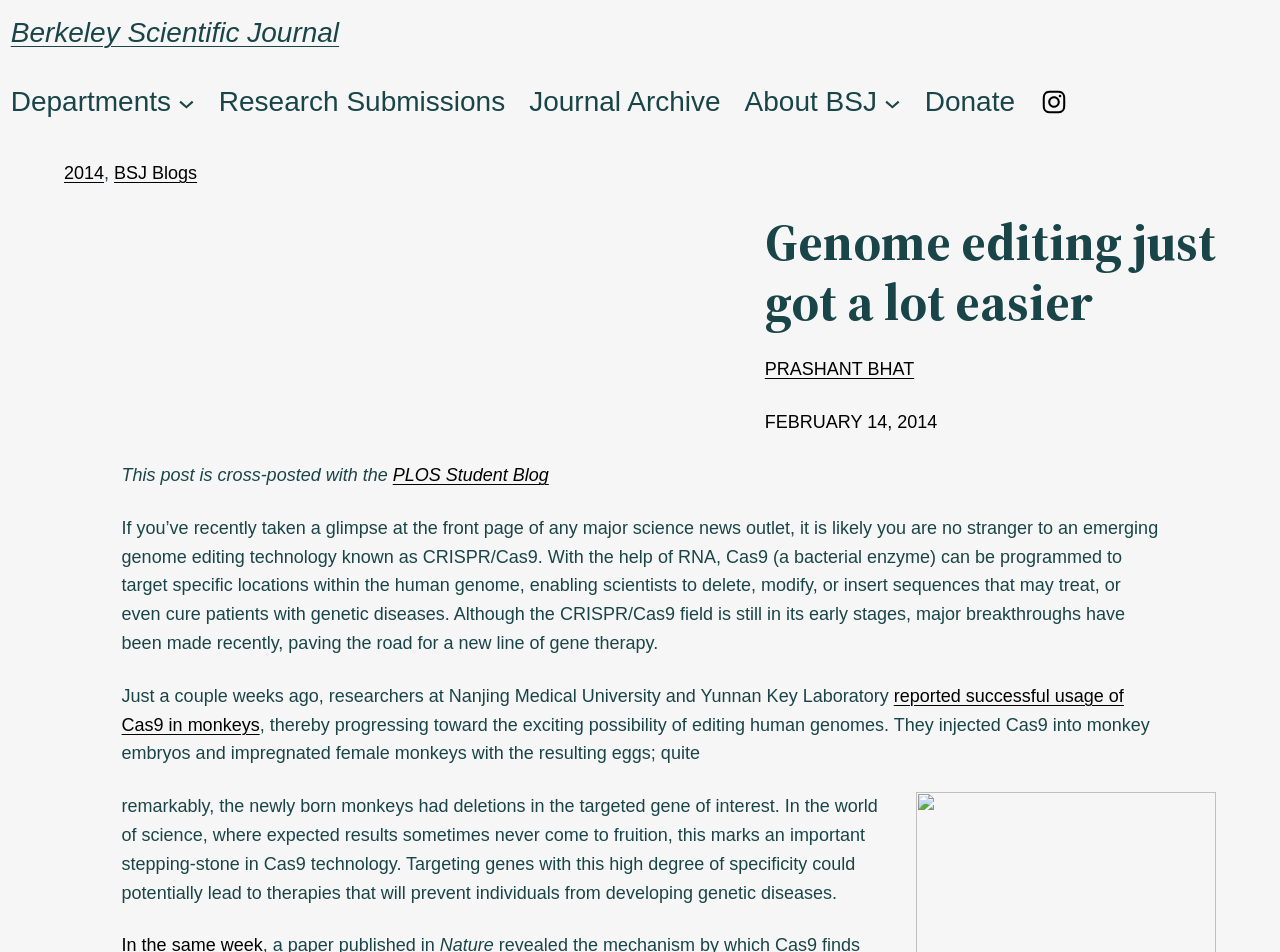Determine the coordinates of the bounding box that should be clicked to complete the instruction: "Click on the 'About BSJ' link". The coordinates should be represented by four float numbers between 0 and 1: [left, top, right, bottom].

[0.582, 0.084, 0.685, 0.131]